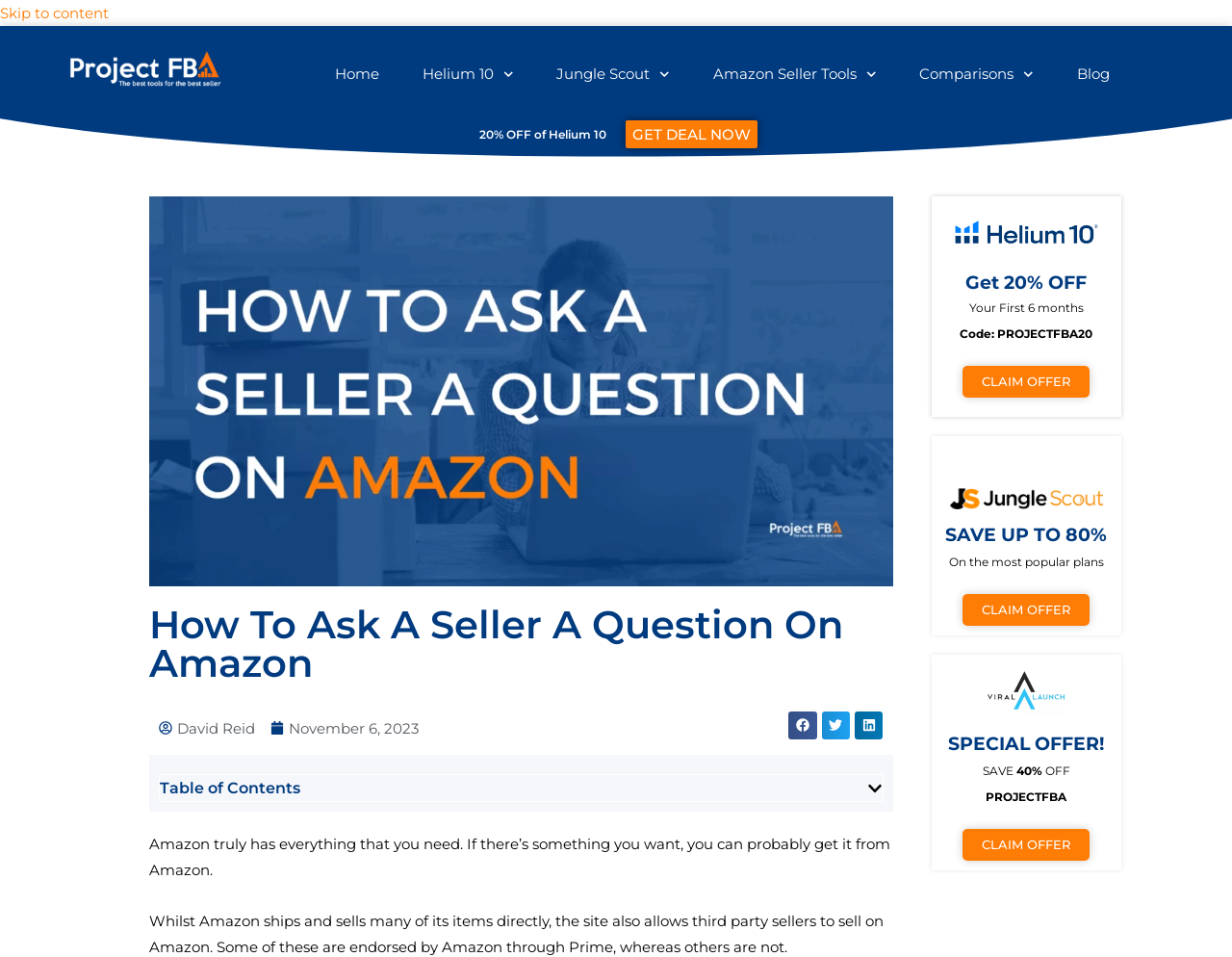What is the topic of this webpage?
From the image, respond using a single word or phrase.

Asking seller a question on Amazon